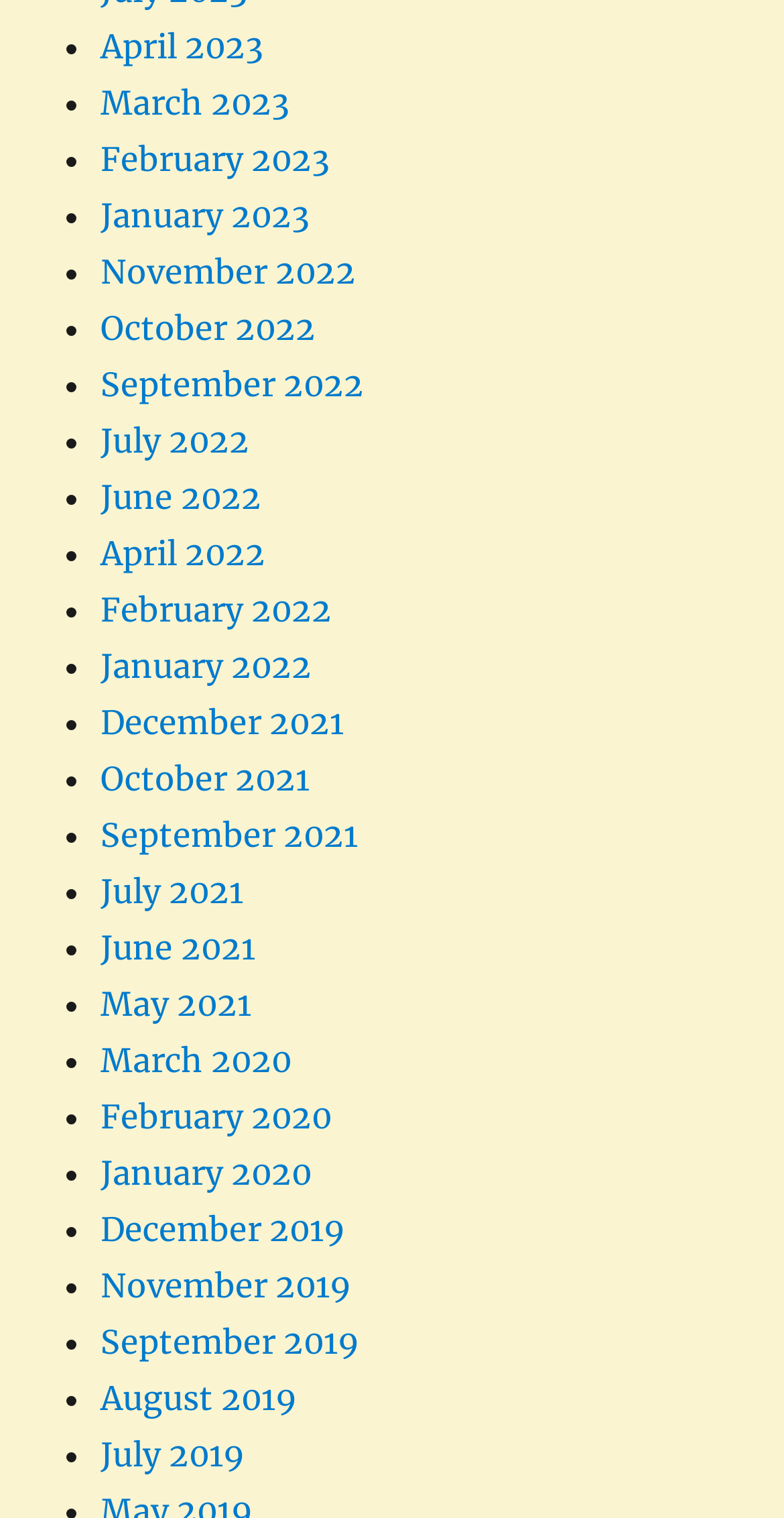How many months are listed in 2022?
Analyze the screenshot and provide a detailed answer to the question.

By counting the number of links related to 2022, I can see that there are 5 months listed: February, April, June, July, and November.